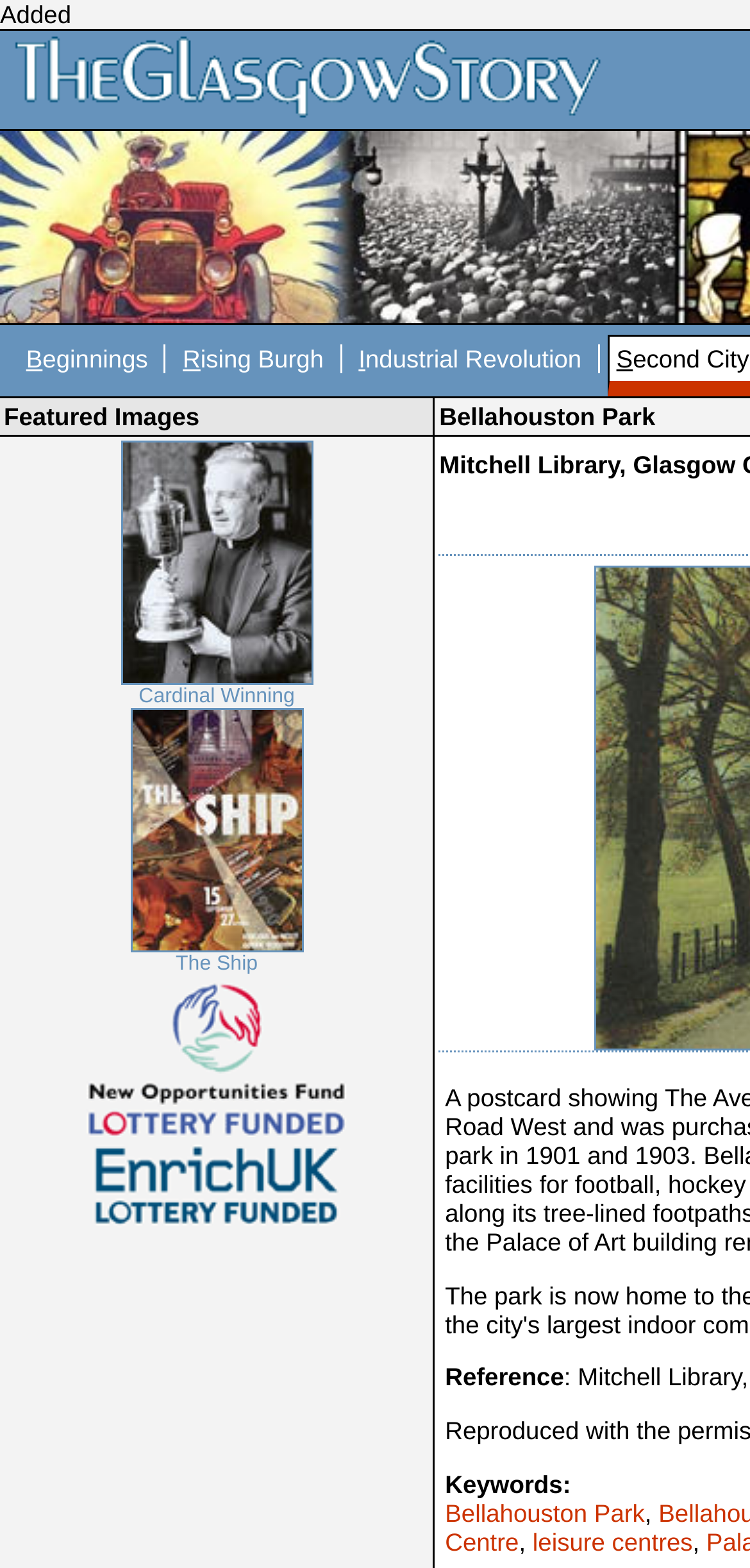What is the last keyword listed?
Give a detailed response to the question by analyzing the screenshot.

I looked at the 'Keywords:' section and found the last keyword listed, which is 'leisure centres'.